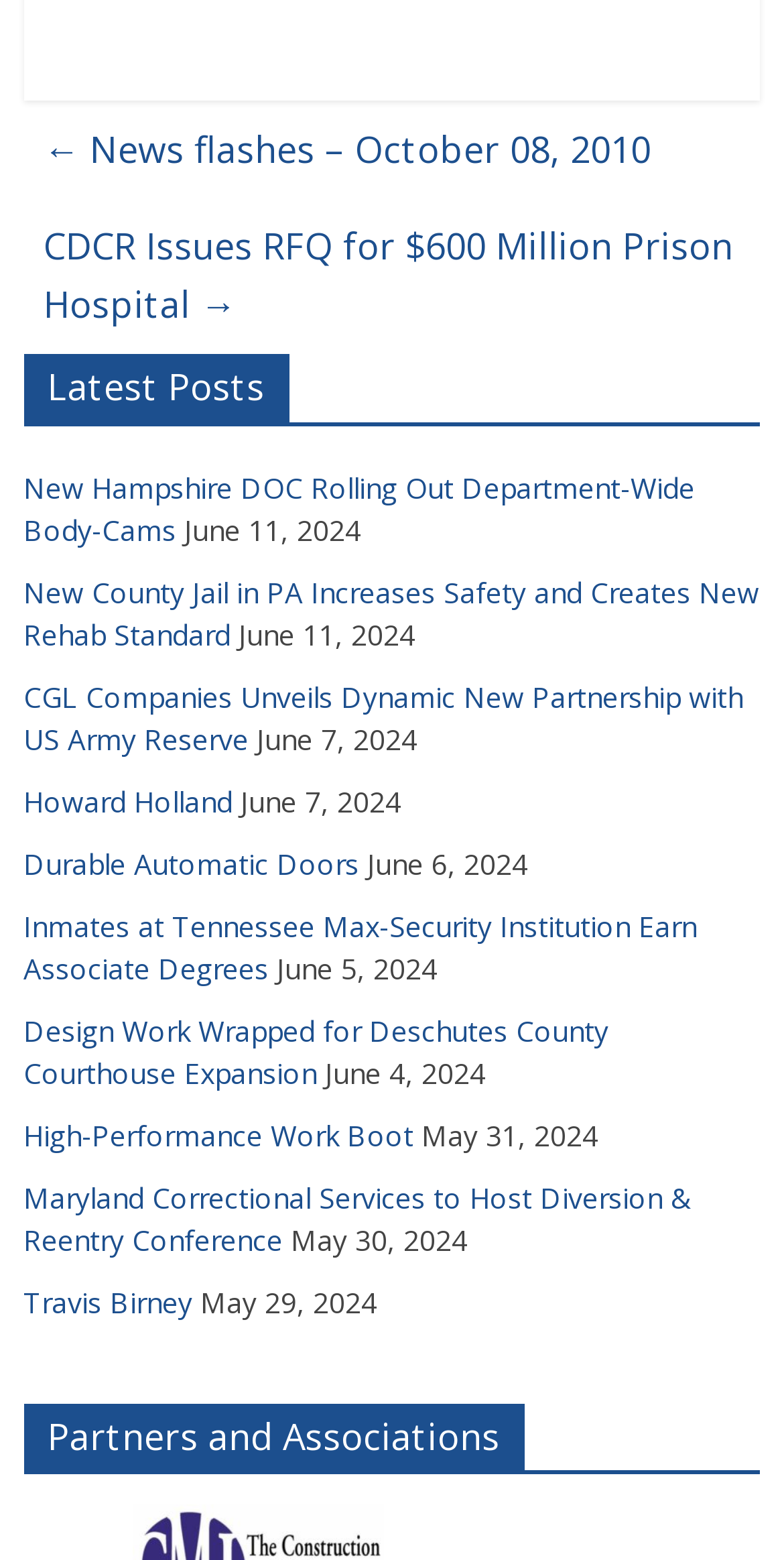Locate the bounding box coordinates of the element that should be clicked to fulfill the instruction: "learn about CGL Companies Unveils Dynamic New Partnership with US Army Reserve".

[0.03, 0.434, 0.948, 0.486]